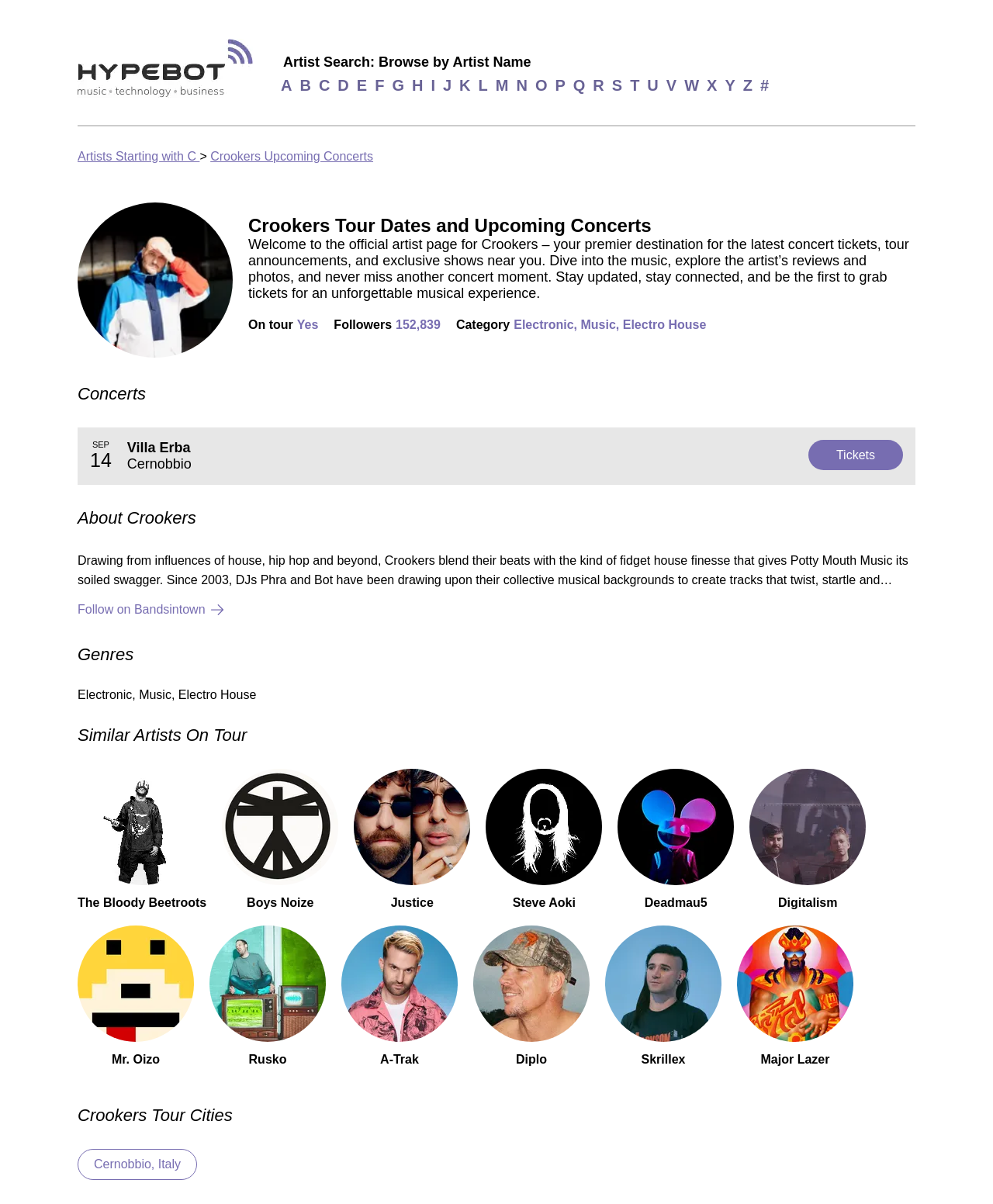Can you specify the bounding box coordinates of the area that needs to be clicked to fulfill the following instruction: "Browse artists starting with C"?

[0.078, 0.124, 0.201, 0.135]